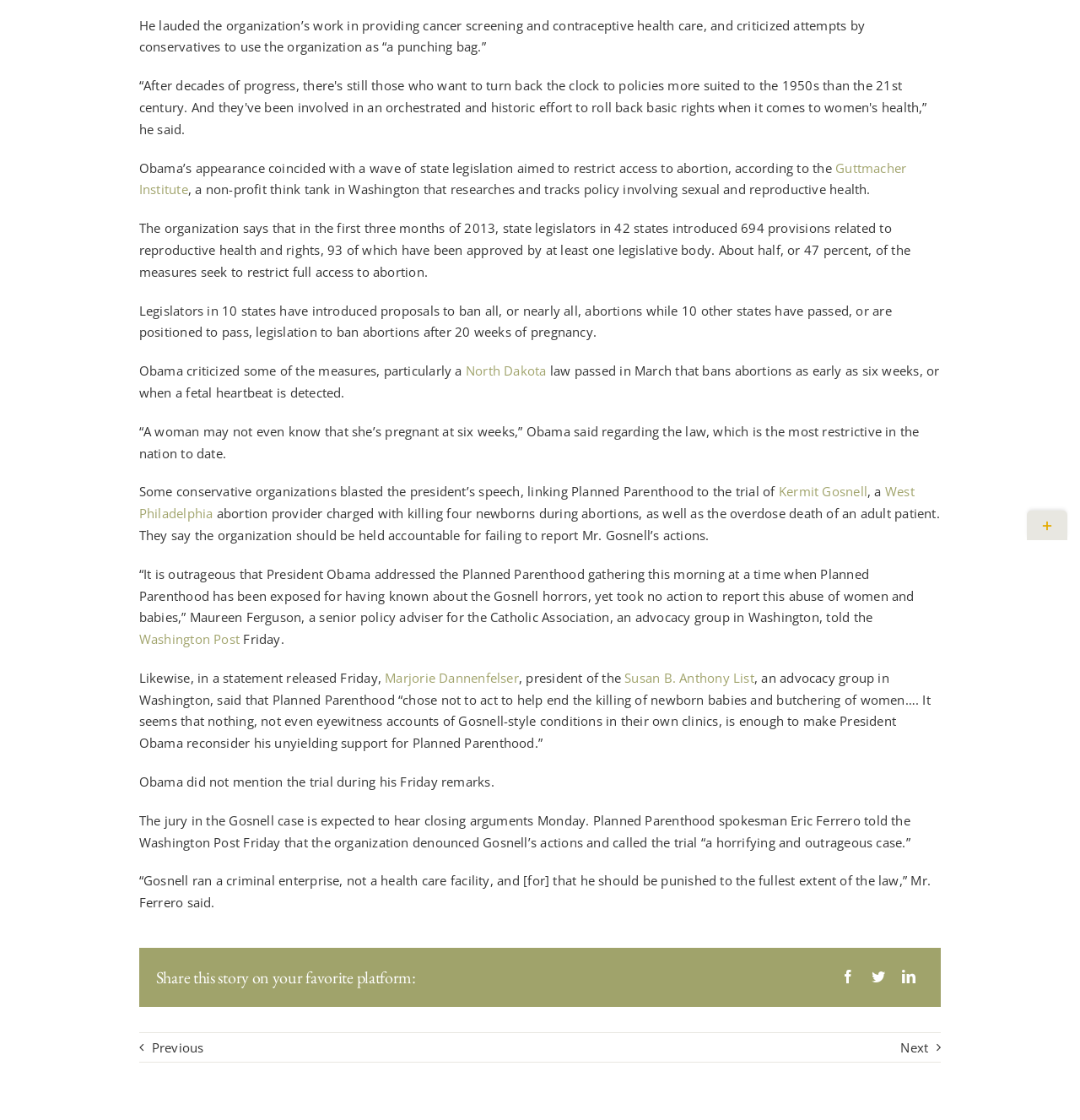Locate the UI element described by 产品 and provide its bounding box coordinates. Use the format (top-left x, top-left y, bottom-right x, bottom-right y) with all values as floating point numbers between 0 and 1.

None